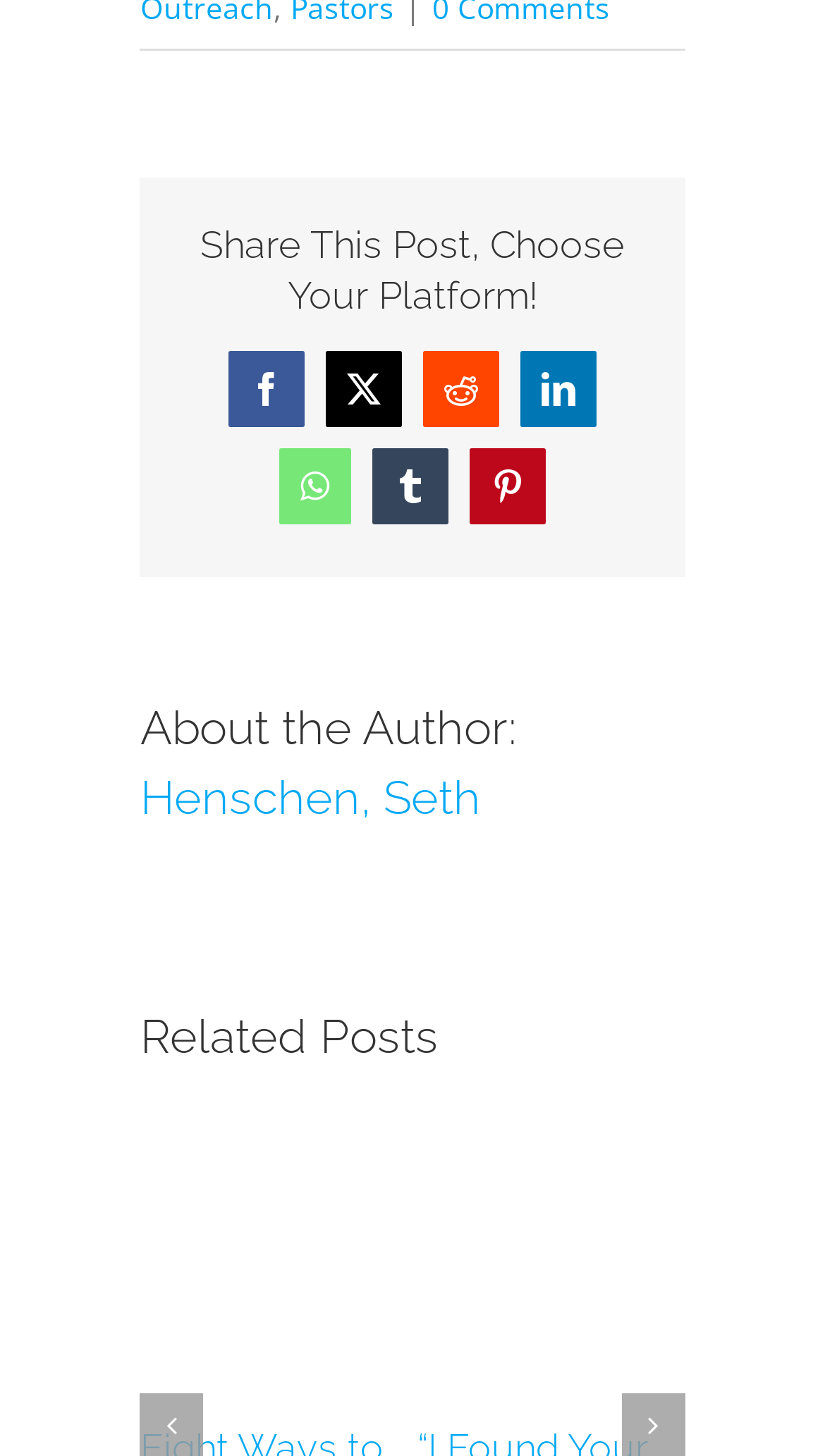Predict the bounding box of the UI element based on this description: "“I Found Your Church Online”".

[0.277, 0.83, 0.412, 0.906]